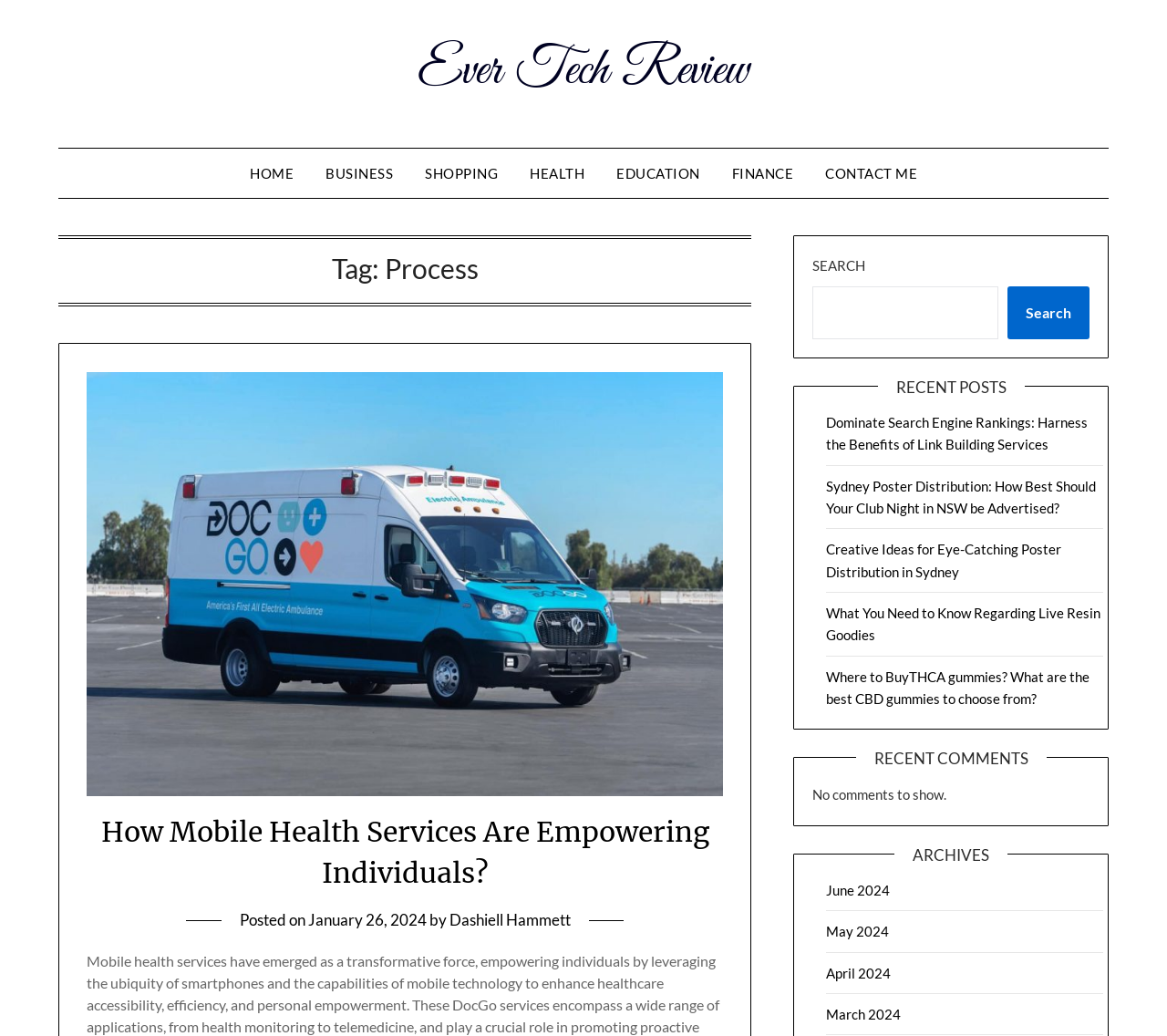Find the bounding box coordinates of the element to click in order to complete this instruction: "read recent post about mobile health services". The bounding box coordinates must be four float numbers between 0 and 1, denoted as [left, top, right, bottom].

[0.075, 0.359, 0.619, 0.863]